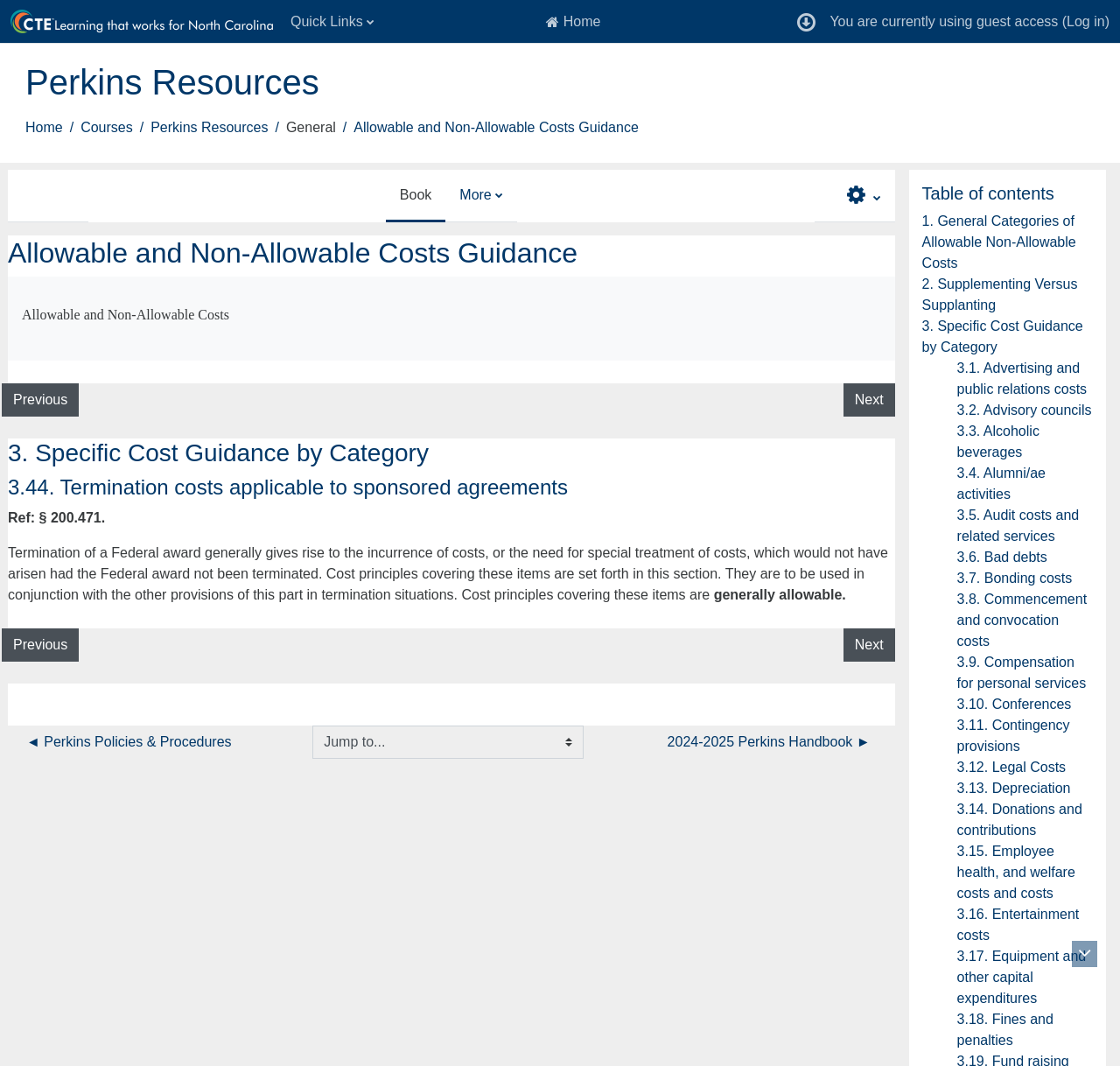Respond to the following question with a brief word or phrase:
What is the topic of section 3.44?

Termination costs applicable to sponsored agreements